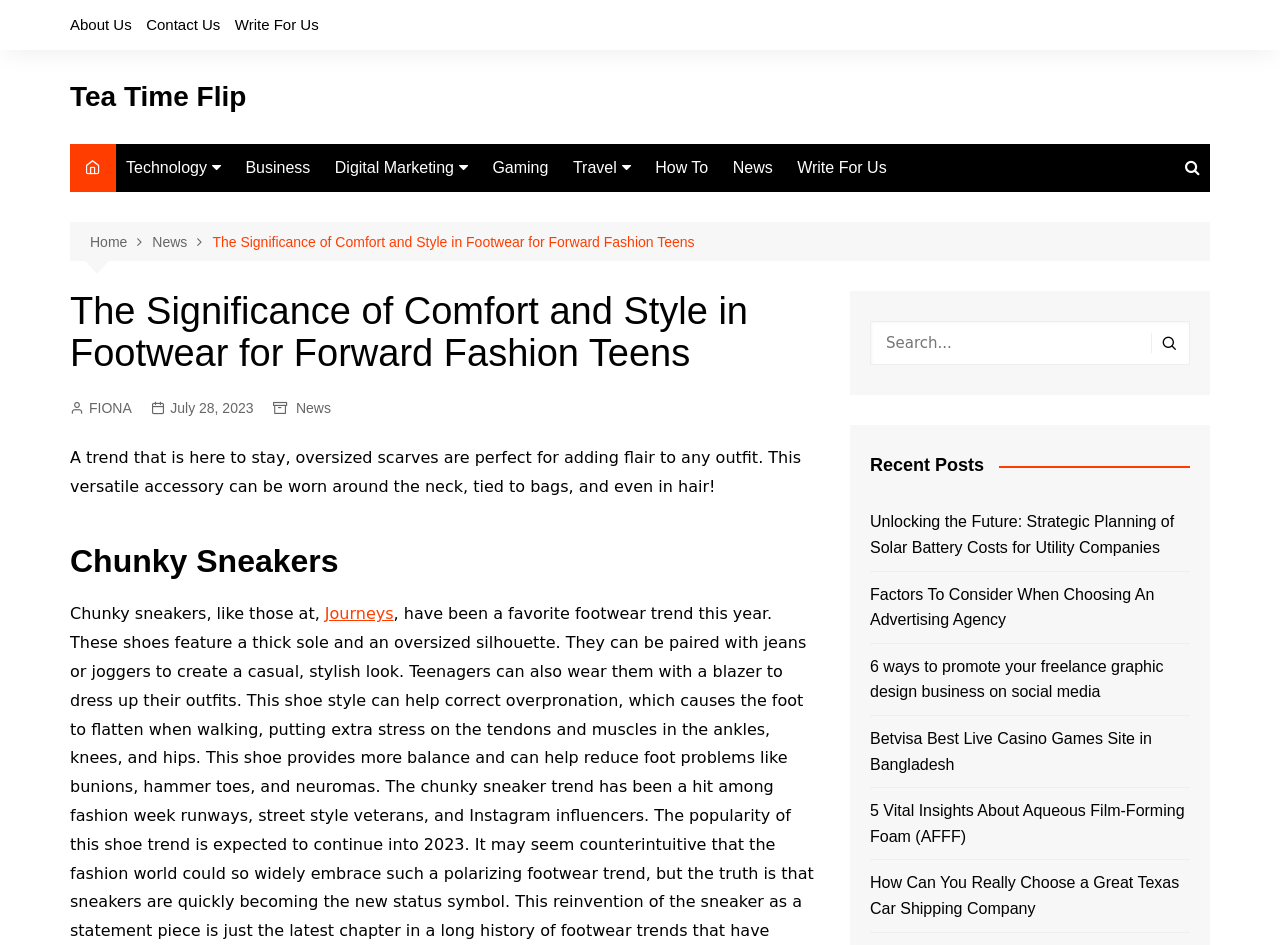How many links are there in the 'Recent Posts' section?
Carefully examine the image and provide a detailed answer to the question.

By counting the links under the heading 'Recent Posts', I found 6 links: 'Unlocking the Future...', 'Factors To Consider...', '6 ways to promote...', 'Betvisa Best Live...', '5 Vital Insights...', and 'How Can You Really...'.